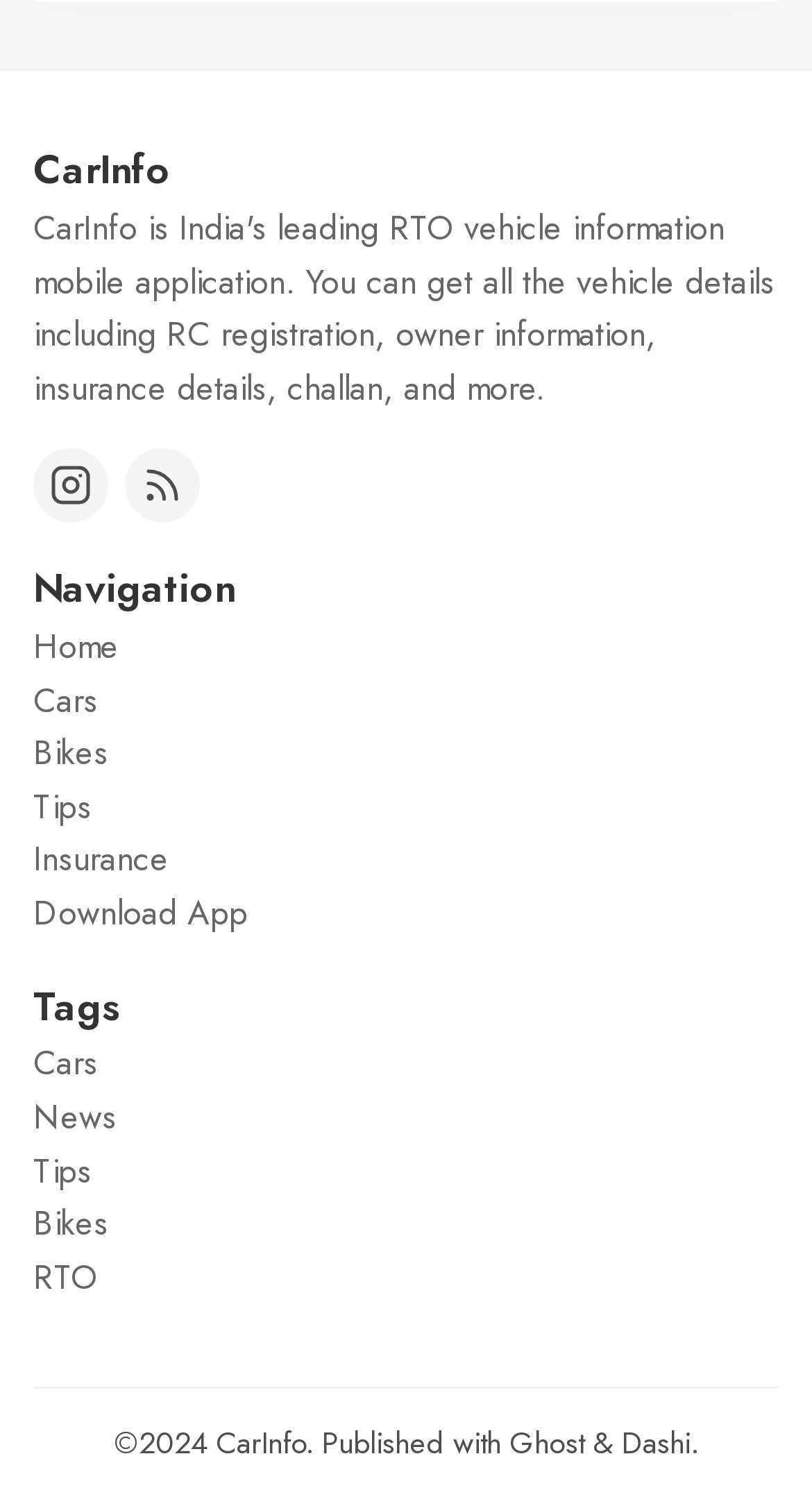Determine the bounding box coordinates of the clickable element to achieve the following action: 'Visit CarInfo'. Provide the coordinates as four float values between 0 and 1, formatted as [left, top, right, bottom].

[0.265, 0.95, 0.376, 0.977]